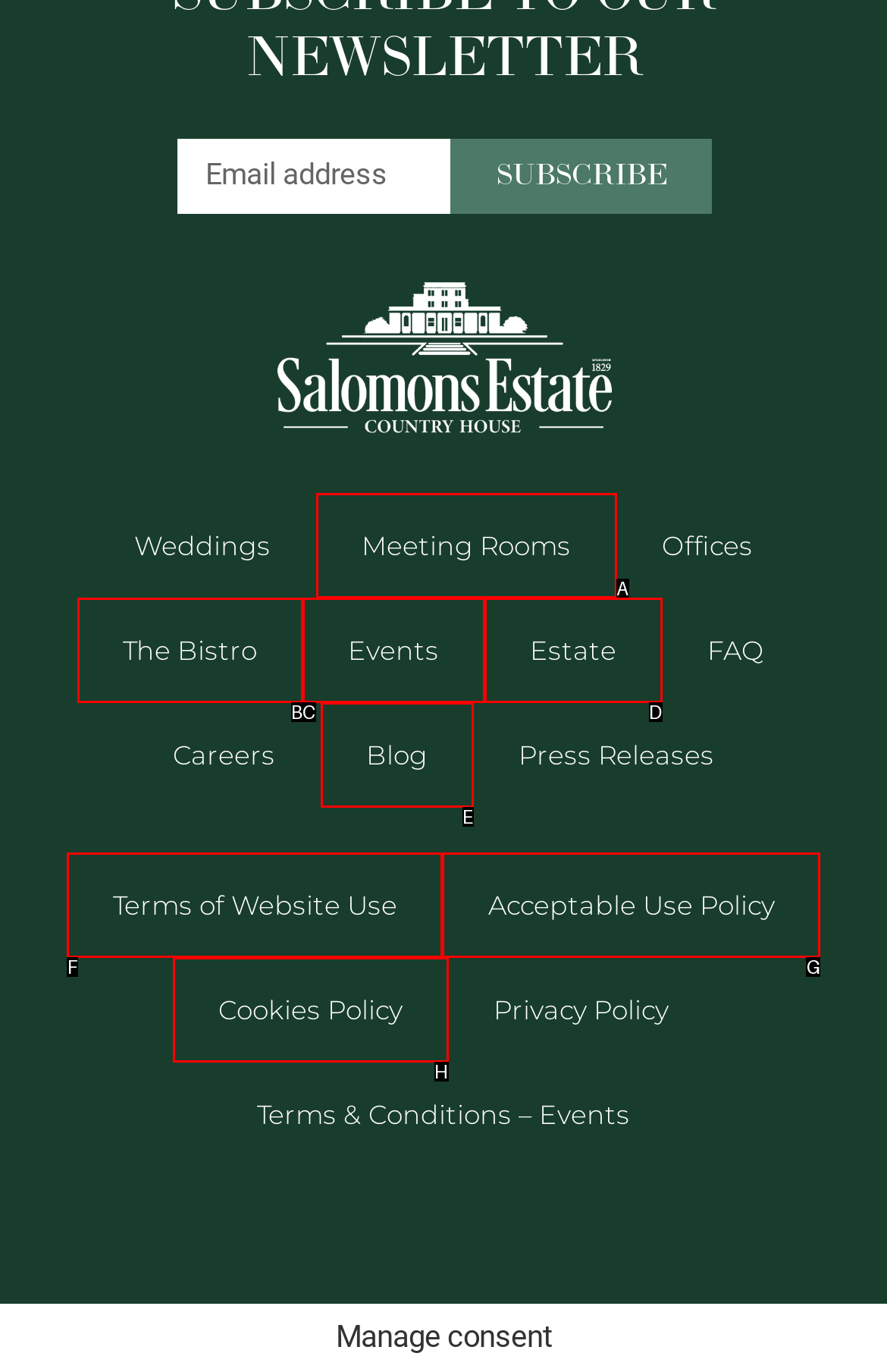Given the description: Terms of Website Use, identify the corresponding option. Answer with the letter of the appropriate option directly.

F